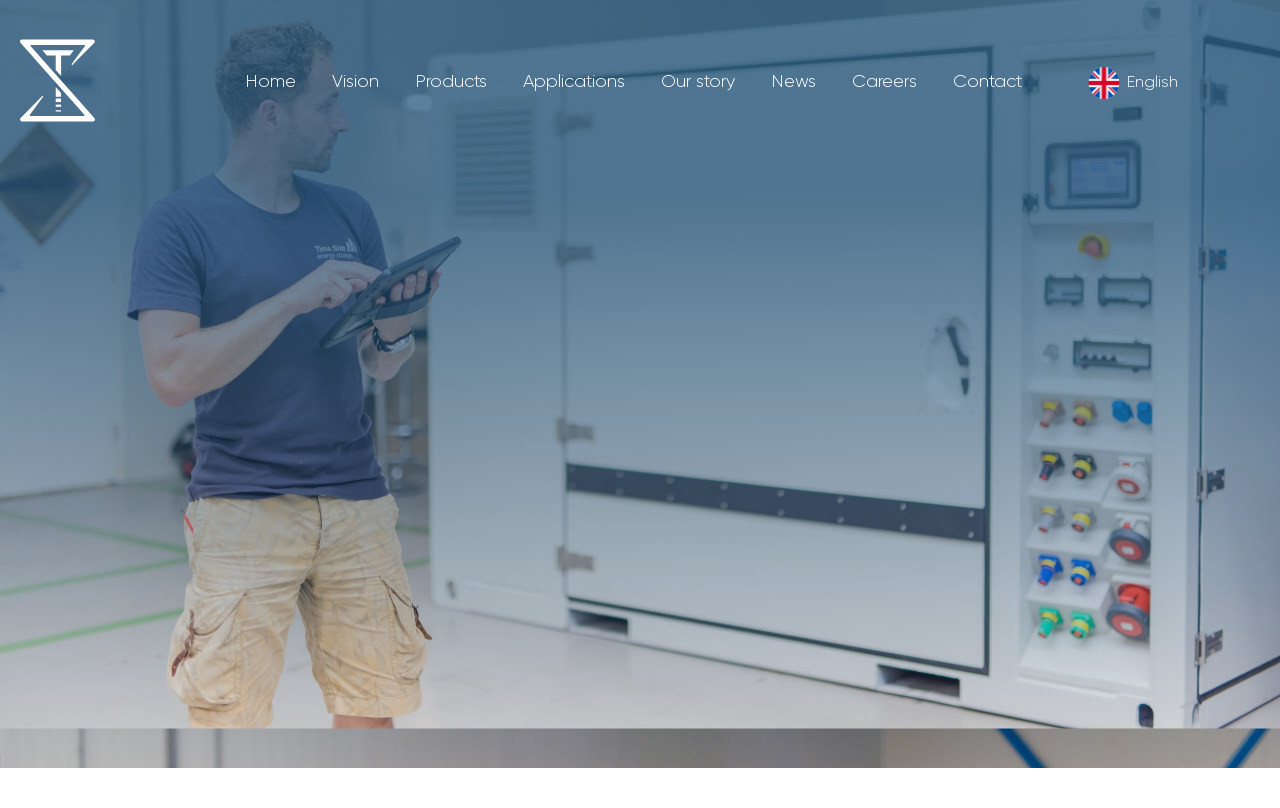Give a detailed account of the webpage.

The webpage is titled "EnergySkid – Time Shift" and has a prominent link with the same text at the top left corner. Below this link, there is a navigation menu labeled "Site Navigation: Main" that spans across the top of the page, taking up about two-thirds of the width. This menu contains 8 links: "Home", "Vision", "Products", "Applications", "Our story", "News", "Careers", and "Contact", arranged horizontally from left to right.

To the right of the navigation menu, there is a link "en_GB English" and an accompanying flag icon, which is likely a language selection option. The flag icon is positioned slightly below the link.

There are no other visible elements or text on the page besides these links and the navigation menu.